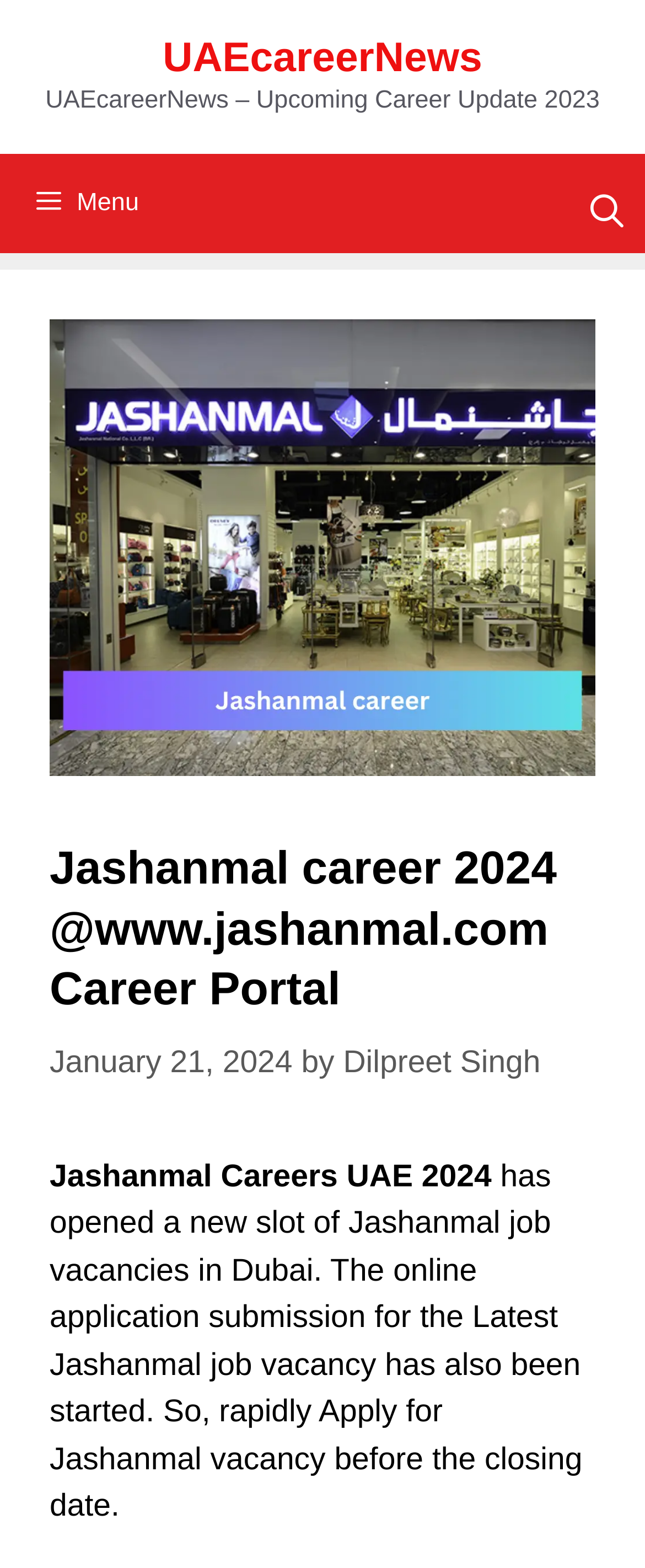Provide a short answer to the following question with just one word or phrase: What is the purpose of the webpage?

To apply for Jashanmal job vacancy